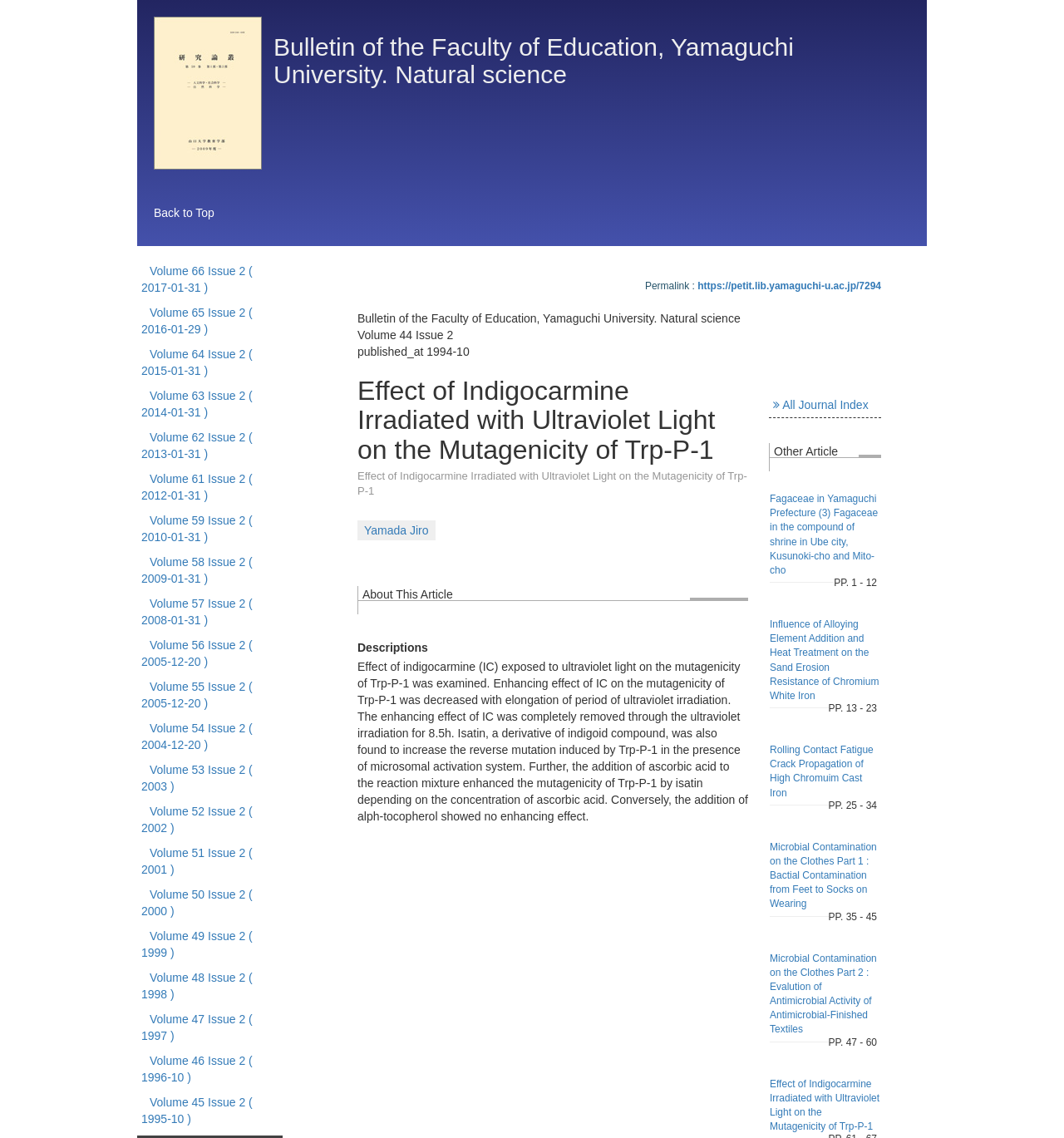Identify the bounding box of the UI component described as: "All Journal Index".

[0.727, 0.35, 0.816, 0.362]